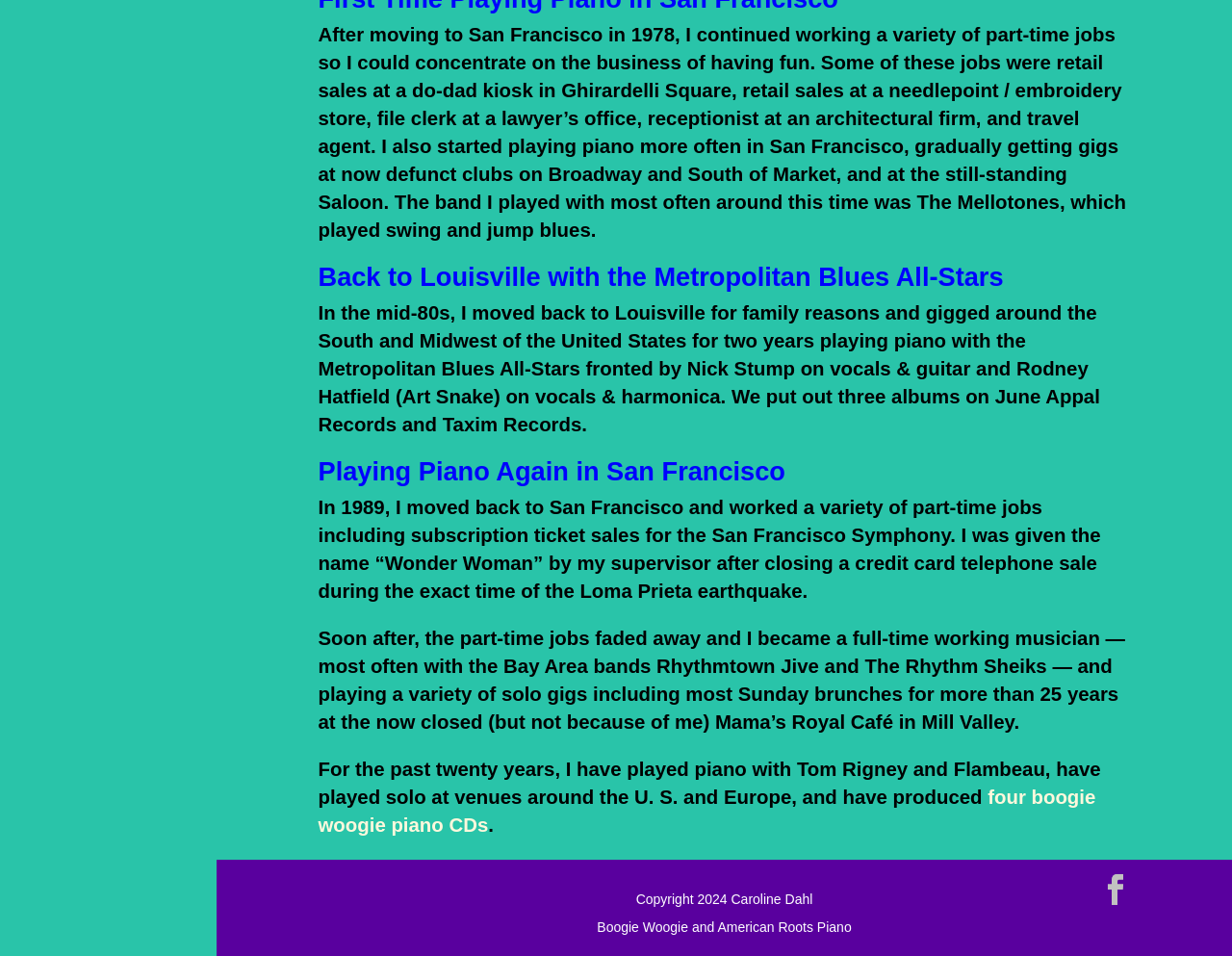Please provide a comprehensive answer to the question below using the information from the image: Where did Caroline Dahl move to in 1978?

According to the webpage content, Caroline Dahl moved to San Francisco in 1978, where she continued to work part-time jobs and focus on her music.